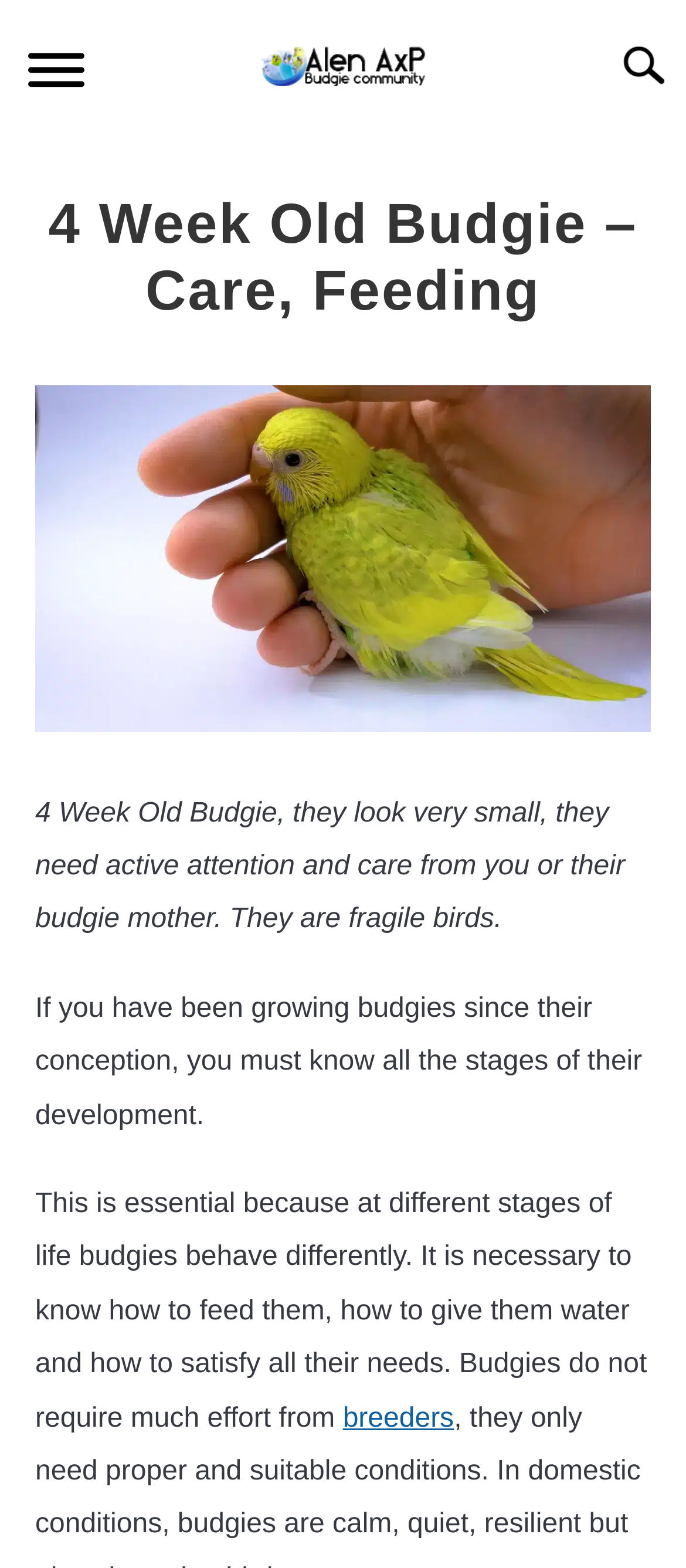Find the bounding box of the web element that fits this description: "AlenAxp".

[0.049, 0.267, 0.2, 0.285]